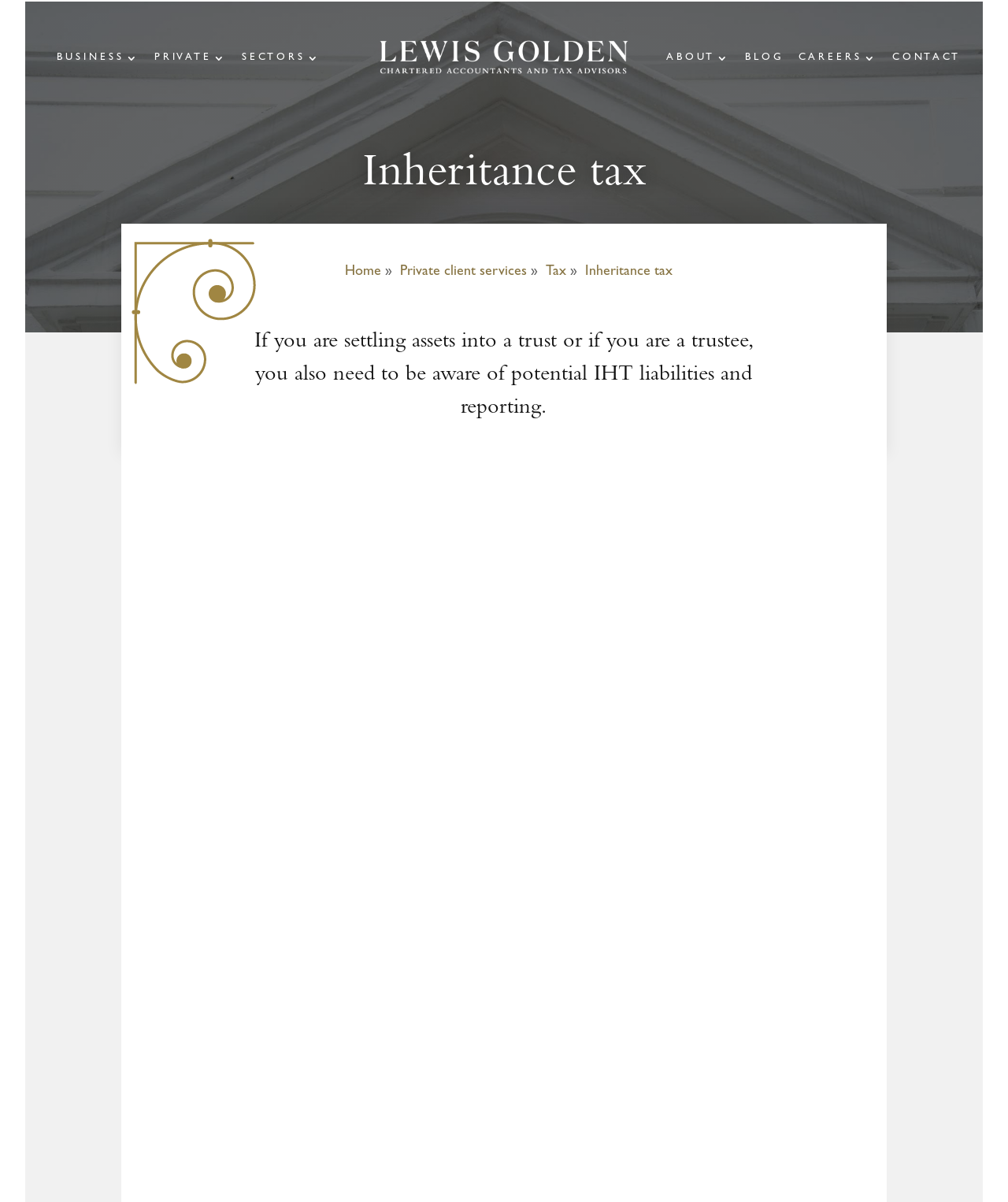Please find the bounding box coordinates of the element that you should click to achieve the following instruction: "Navigate to the 'Contact' page". The coordinates should be presented as four float numbers between 0 and 1: [left, top, right, bottom].

[0.885, 0.044, 0.95, 0.058]